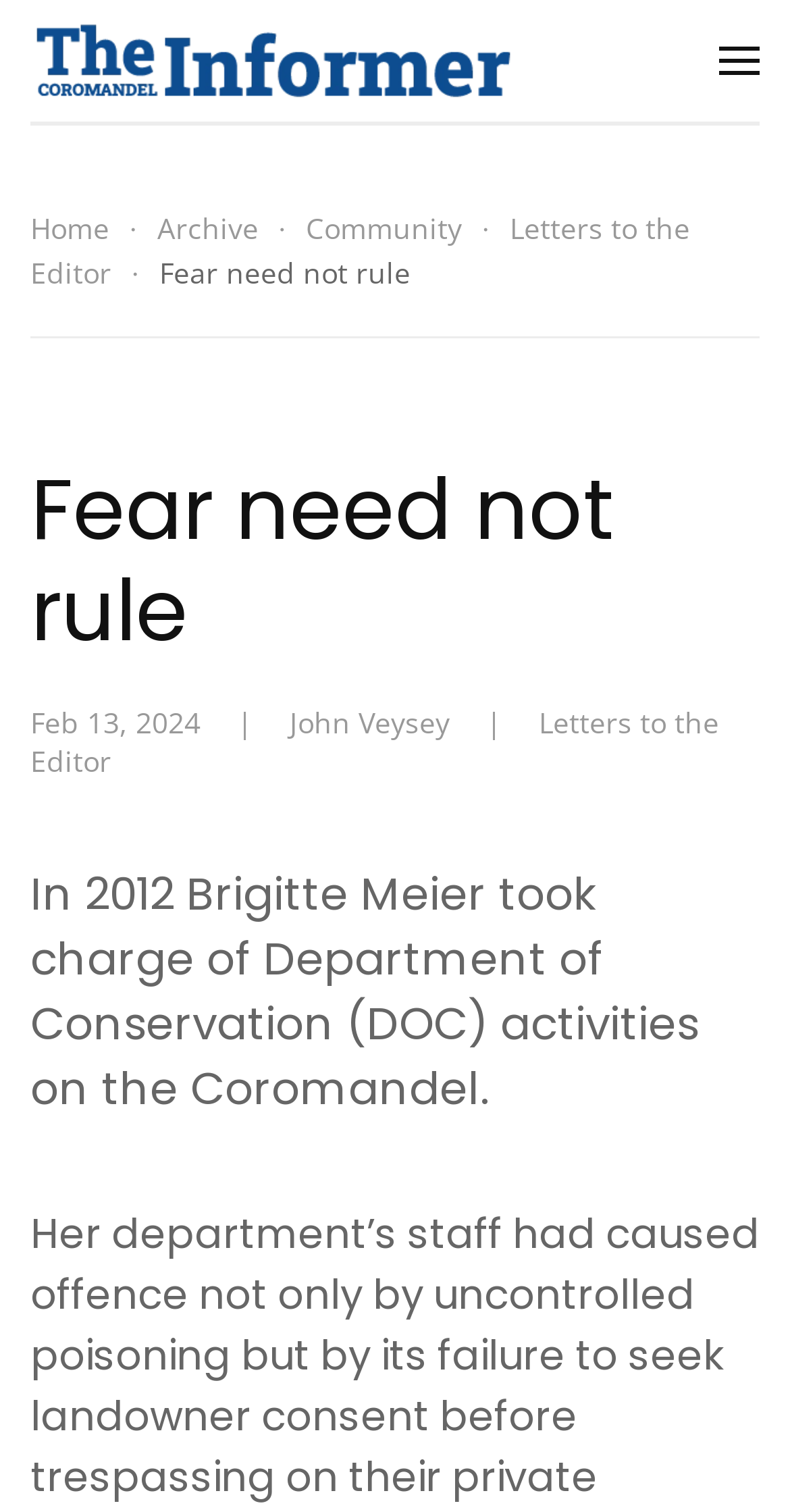Specify the bounding box coordinates of the element's area that should be clicked to execute the given instruction: "Skip to main content". The coordinates should be four float numbers between 0 and 1, i.e., [left, top, right, bottom].

[0.118, 0.062, 0.495, 0.088]